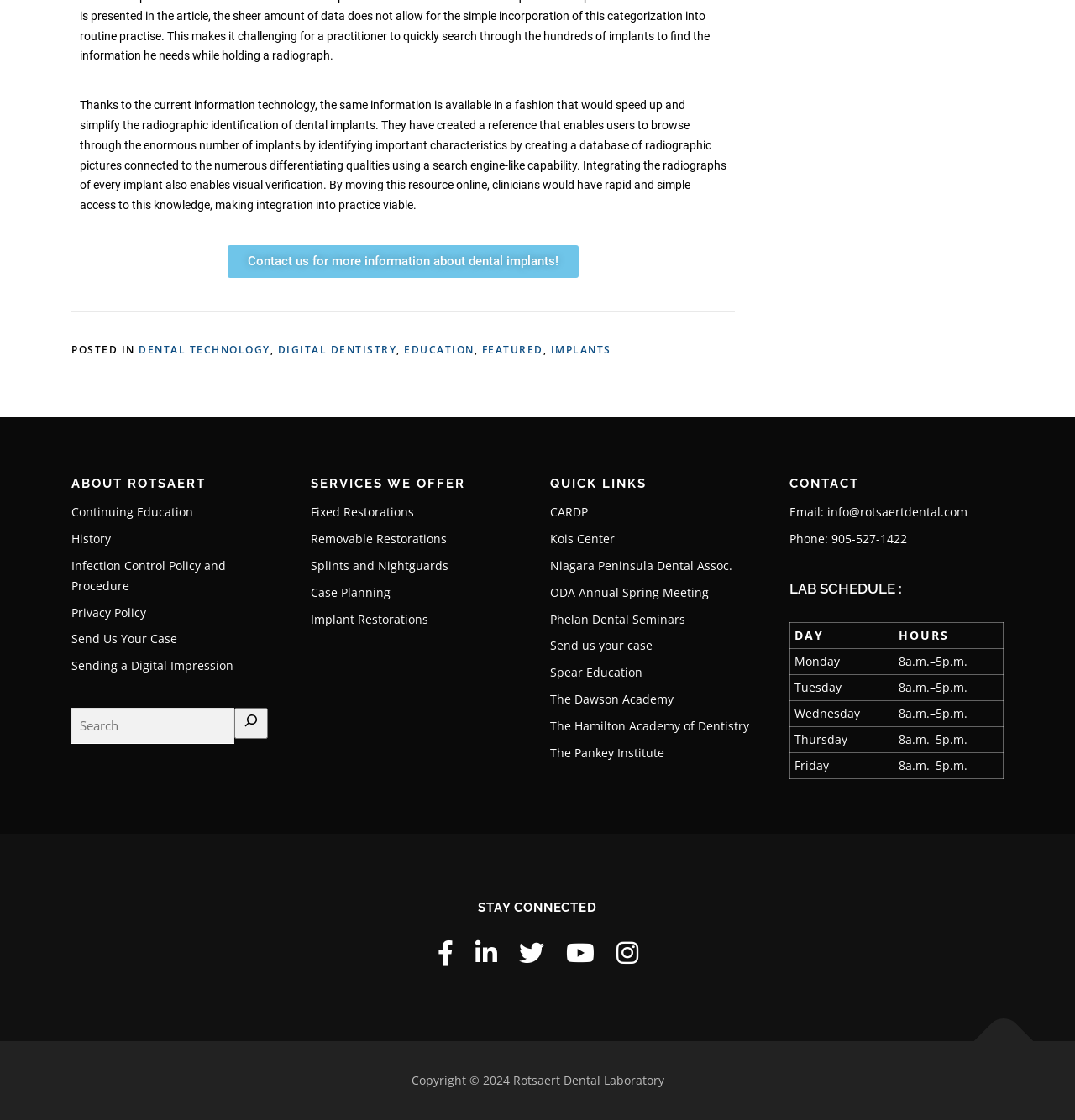What is the phone number to contact?
Refer to the image and provide a one-word or short phrase answer.

905-527-1422